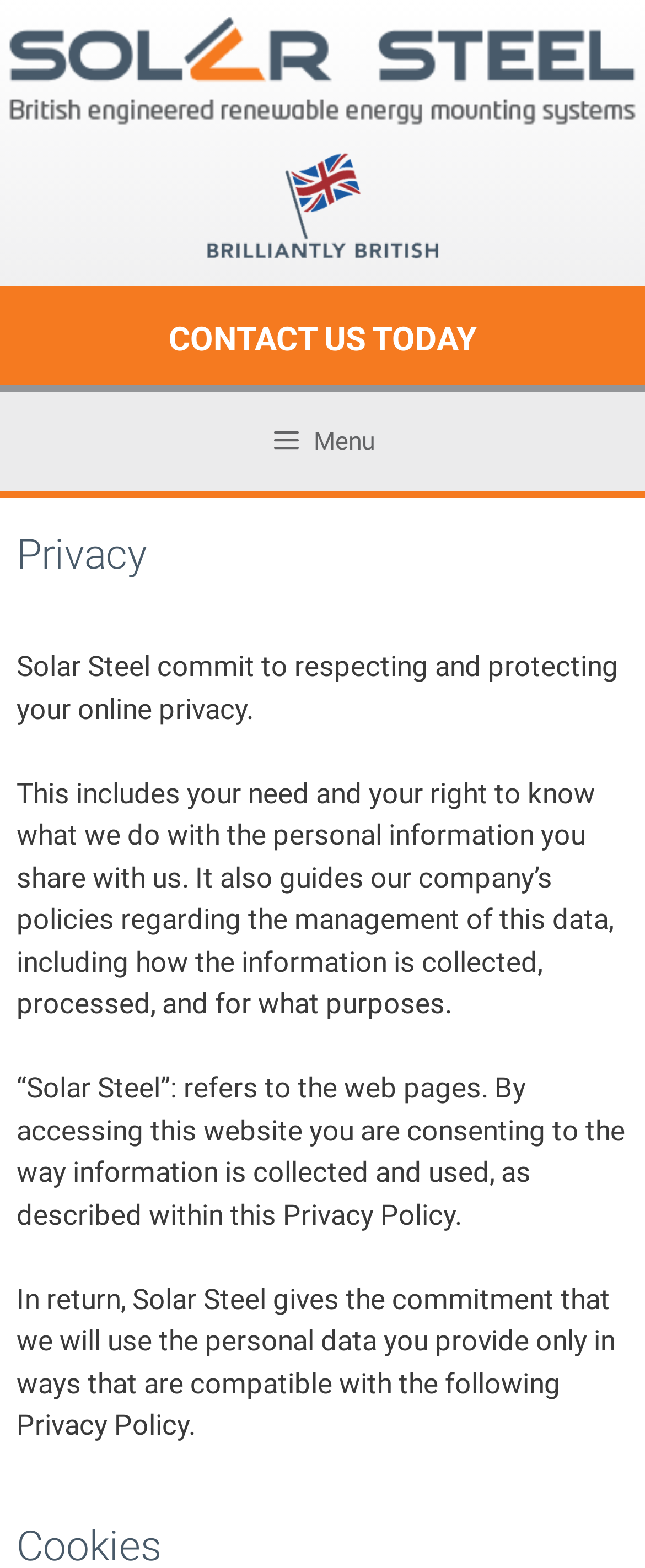Explain the webpage's design and content in an elaborate manner.

The webpage is about the privacy policy of Solar Steel. At the top left corner, there is a link to skip to the content. Next to it, on the same horizontal level, is the Solar Steel logo, which is an image. Below the logo, there is an image with the text "Brilliantly British". 

Underneath the image, there is a heading that says "CONTACT US TODAY", which is also a link. On the same horizontal level, but to the right, there is a menu button with an icon. When expanded, the menu displays a heading that says "Privacy", followed by four paragraphs of text that describe Solar Steel's commitment to respecting and protecting online privacy, including how they collect, process, and use personal information.